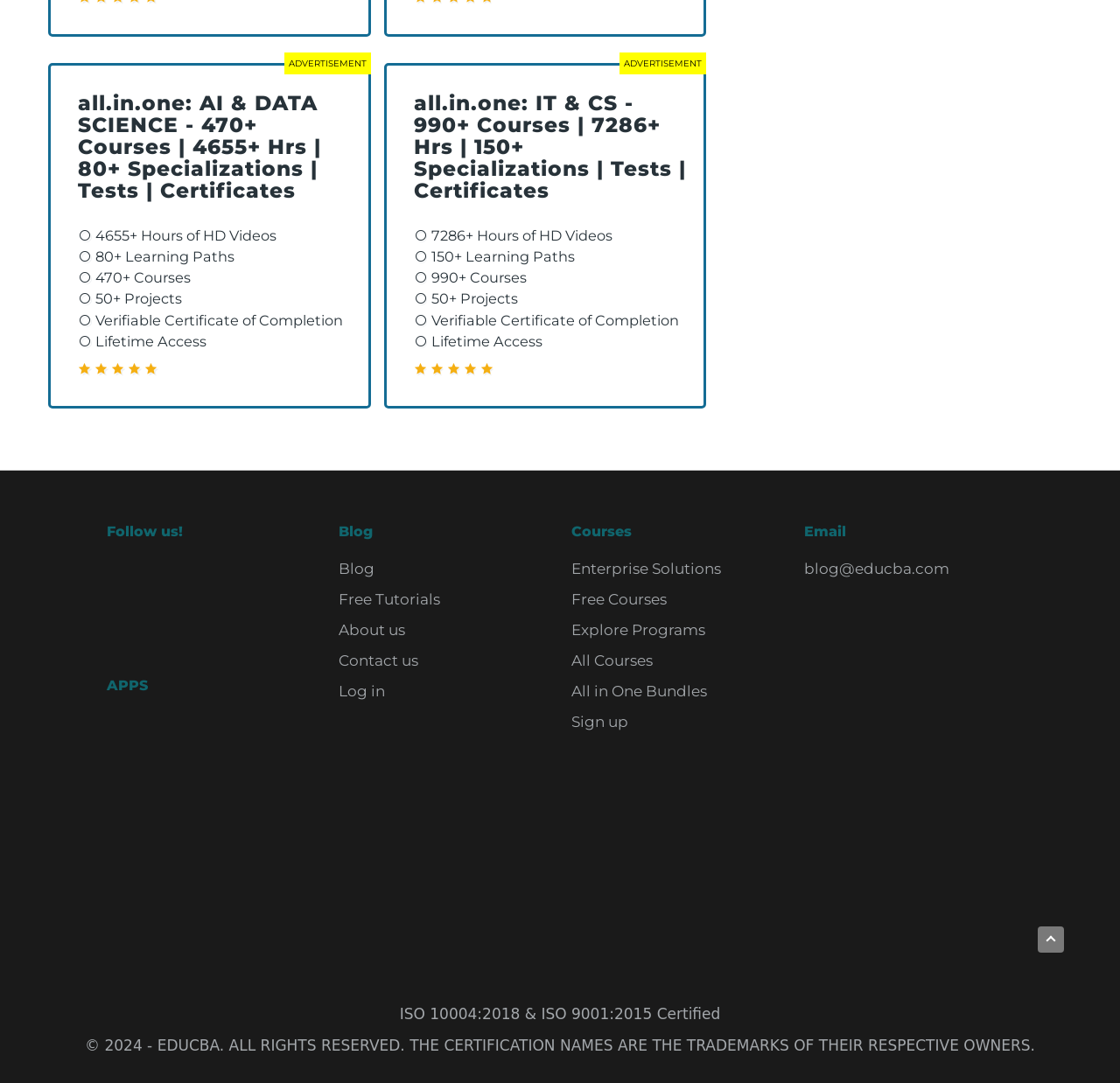Determine the bounding box coordinates of the region that needs to be clicked to achieve the task: "Follow EDUCBA on Facebook".

[0.095, 0.518, 0.132, 0.551]